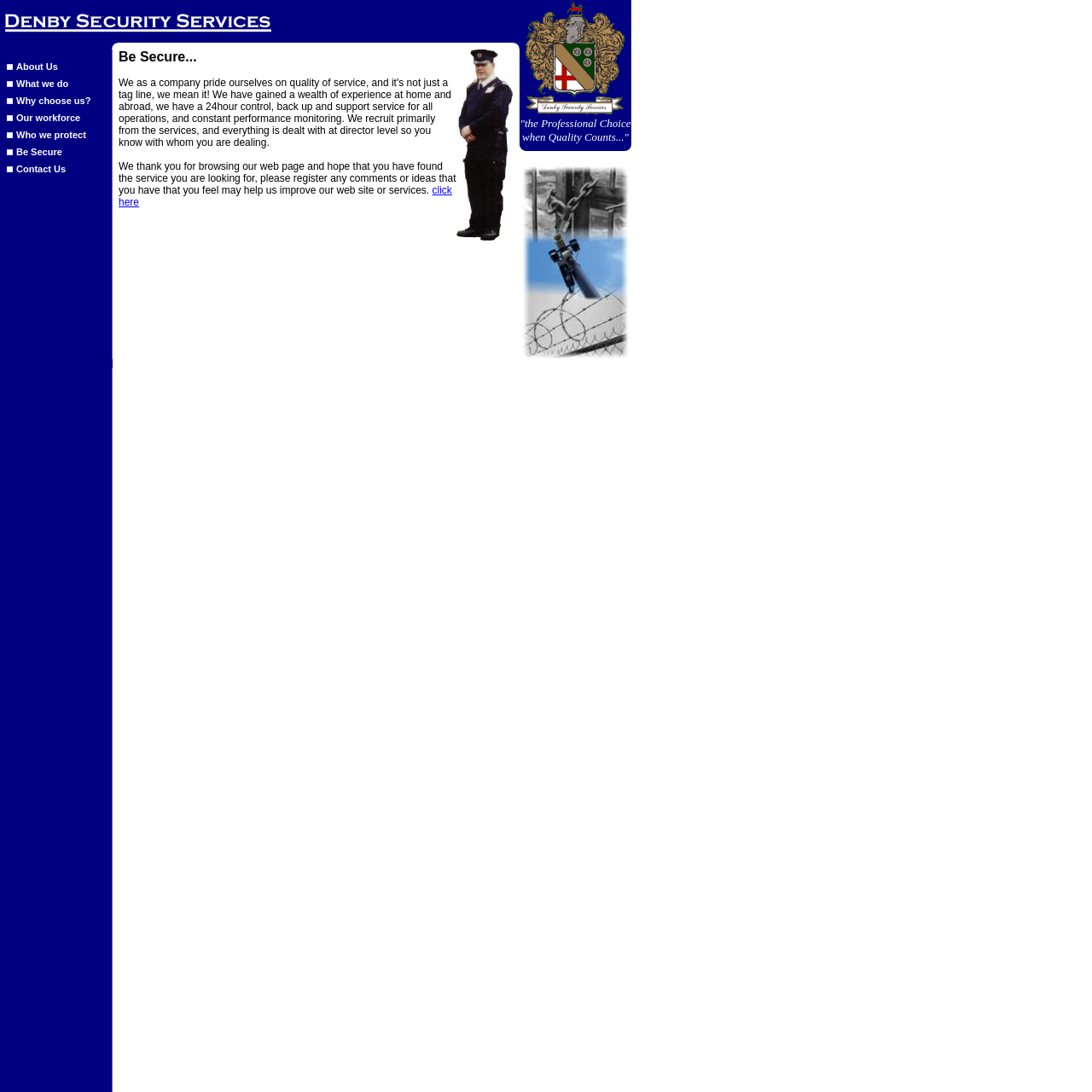Using the format (top-left x, top-left y, bottom-right x, bottom-right y), and given the element description, identify the bounding box coordinates within the screenshot: Who we protect

[0.015, 0.119, 0.079, 0.128]